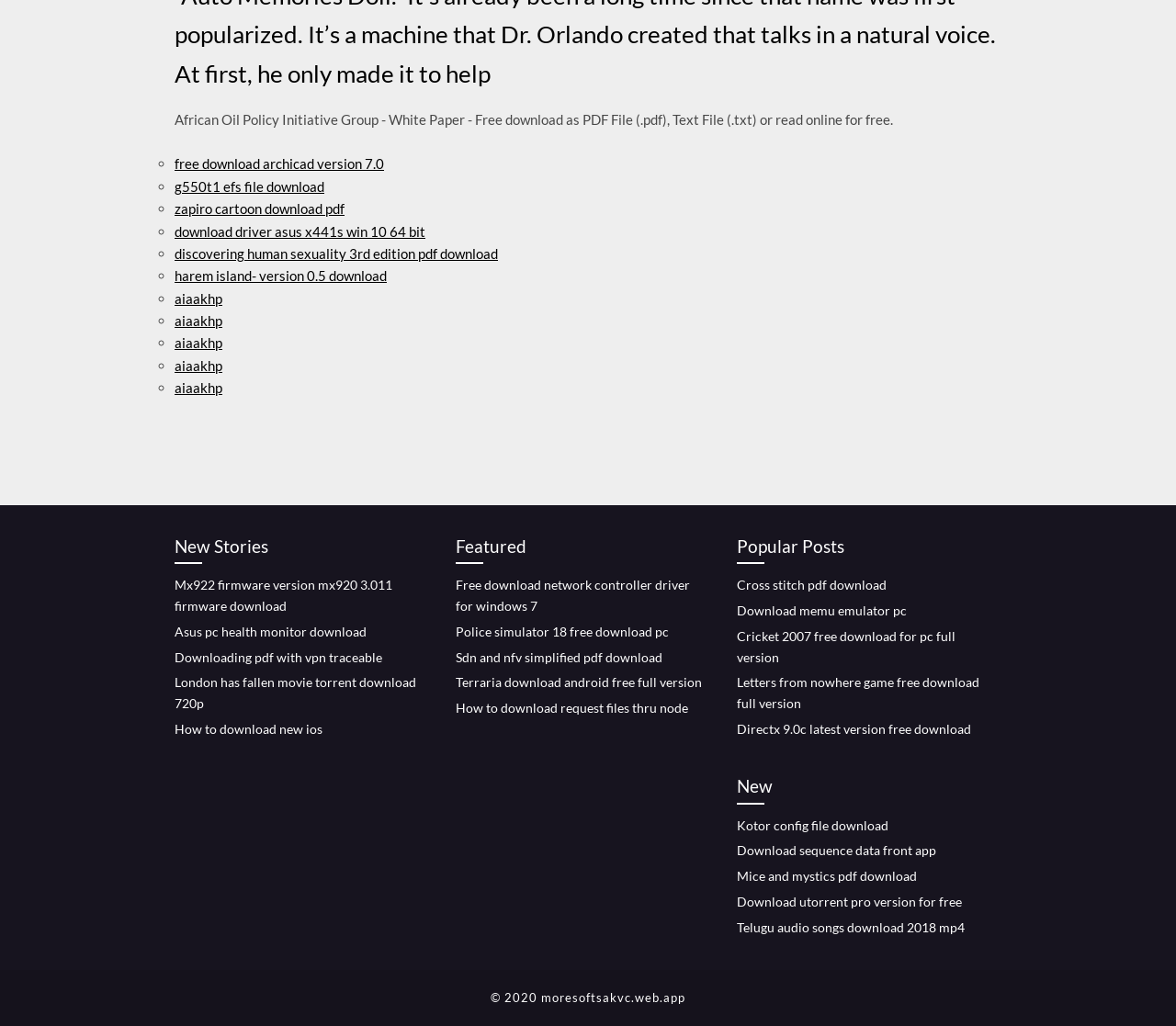Please find the bounding box coordinates of the element that you should click to achieve the following instruction: "Explore Featured". The coordinates should be presented as four float numbers between 0 and 1: [left, top, right, bottom].

[0.388, 0.519, 0.598, 0.55]